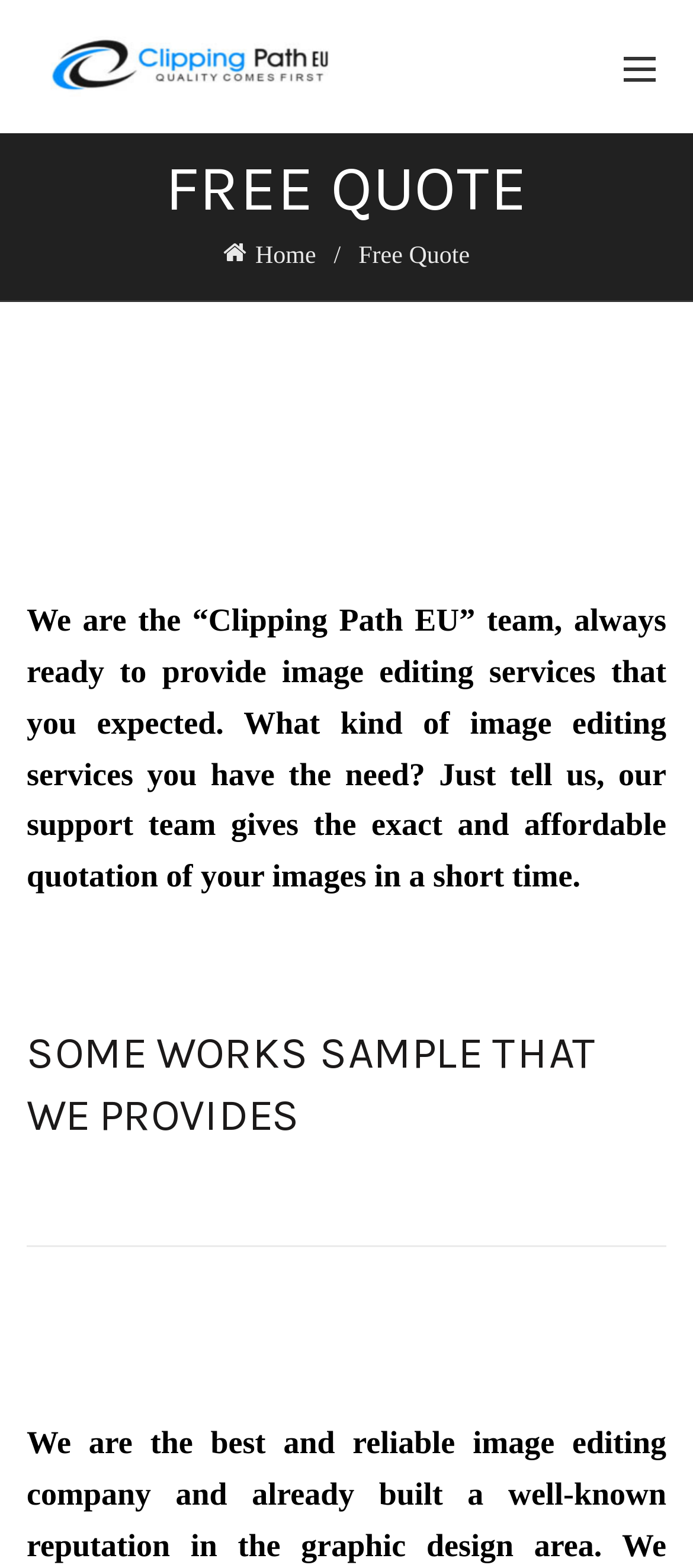Use a single word or phrase to answer the question: What type of content is displayed under the 'SOME WORKS SAMPLE THAT WE PROVIDES' heading?

Image editing samples